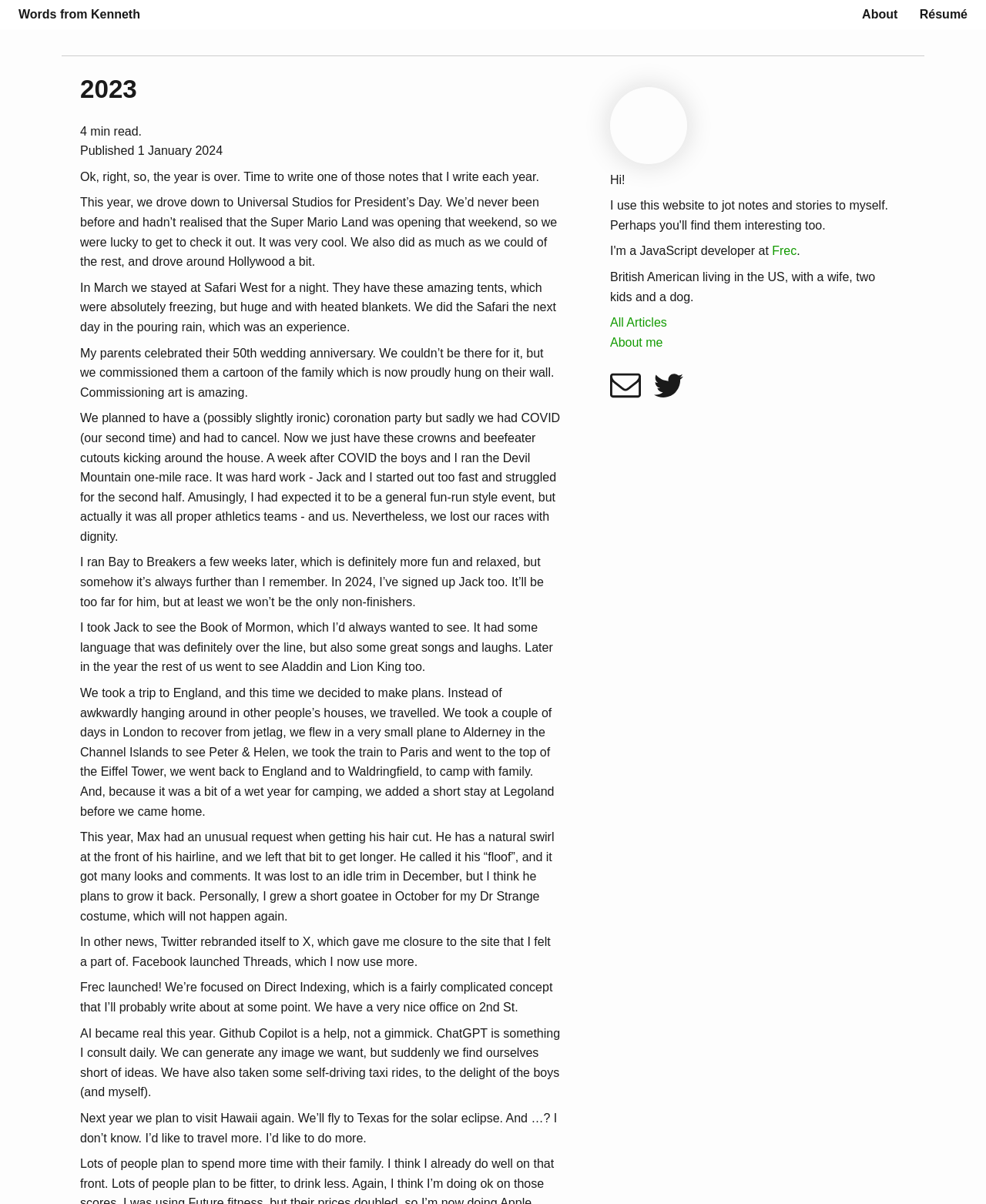Respond to the question below with a single word or phrase:
What is the name of the event the author's parents celebrated?

50th wedding anniversary